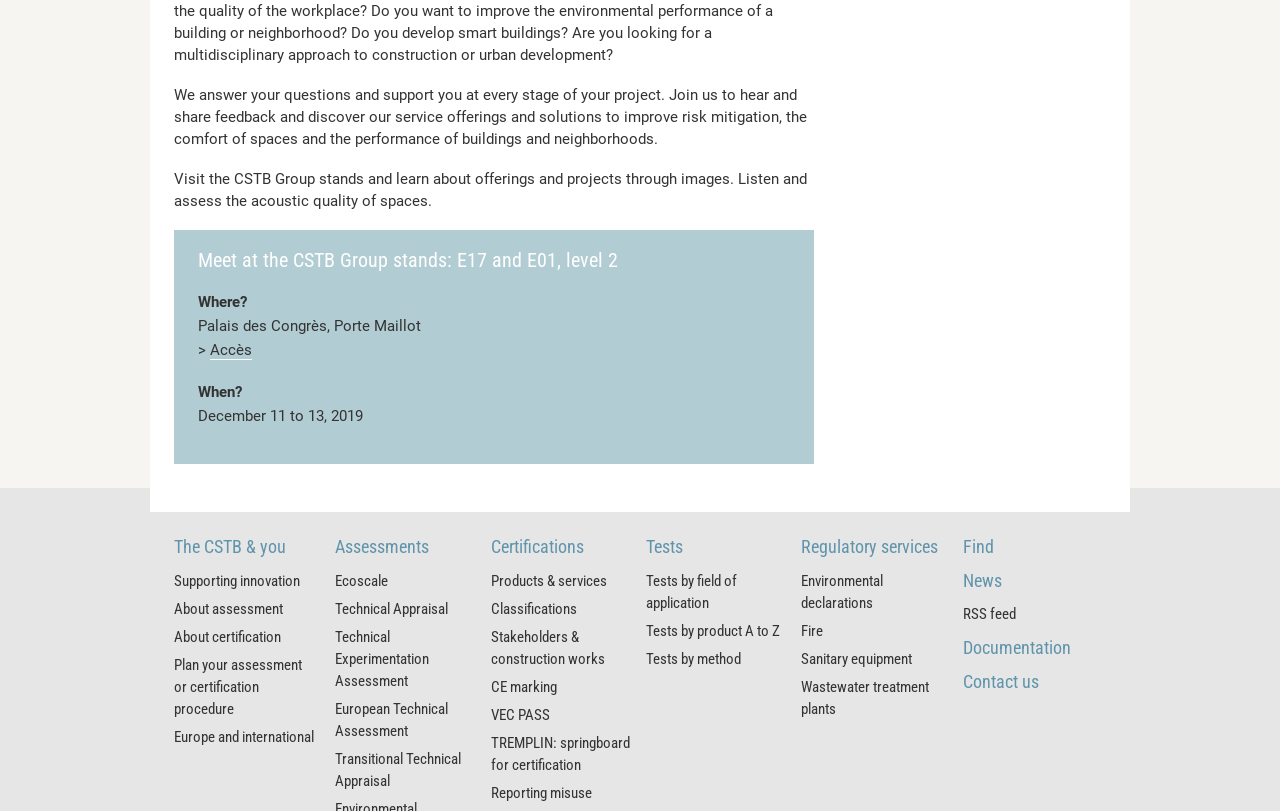Identify the bounding box coordinates of the section that should be clicked to achieve the task described: "Read about assessments".

[0.262, 0.661, 0.374, 0.688]